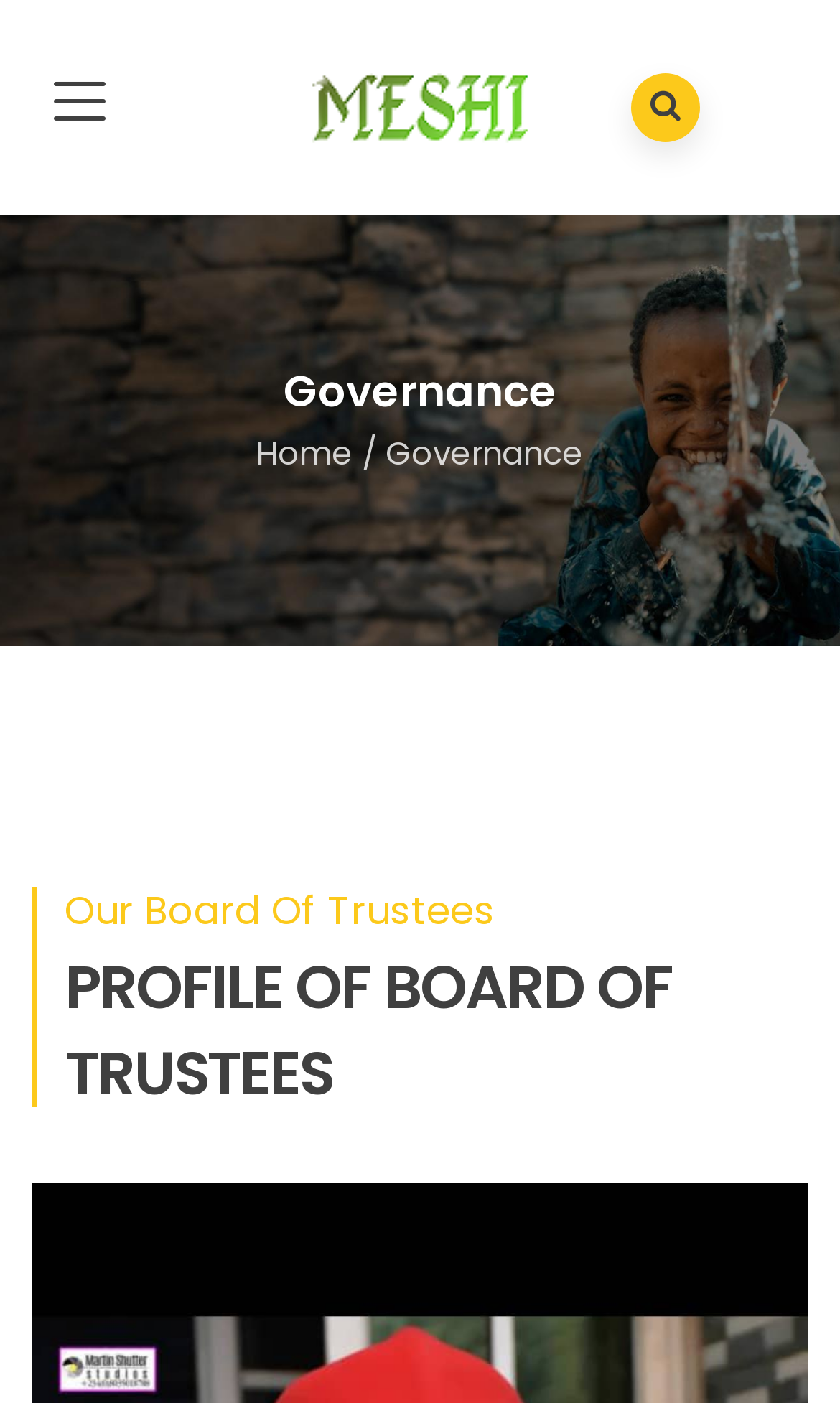Can you give a detailed response to the following question using the information from the image? What is the name of the board mentioned?

The text 'Our Board Of Trustees' is present on the webpage, which suggests that the name of the board mentioned is 'Board Of Trustees'.